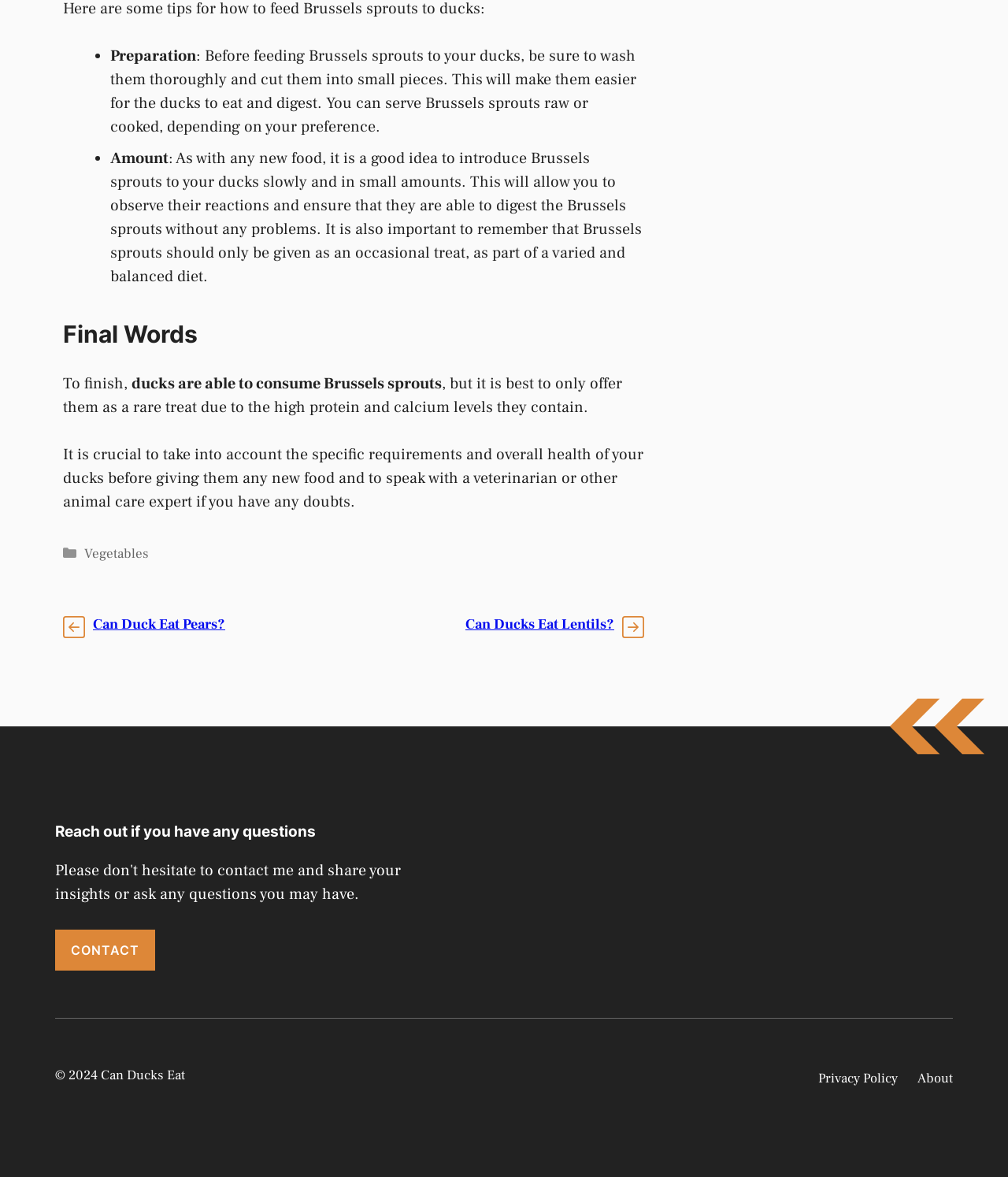Please identify the bounding box coordinates of the element that needs to be clicked to perform the following instruction: "Click on 'CONTACT'".

[0.055, 0.79, 0.154, 0.825]